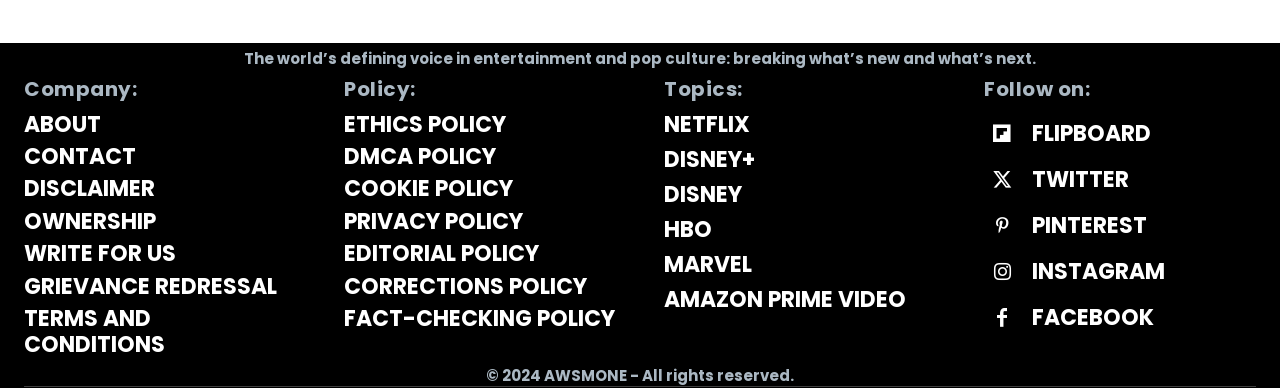Please indicate the bounding box coordinates of the element's region to be clicked to achieve the instruction: "Read DISCLAIMER". Provide the coordinates as four float numbers between 0 and 1, i.e., [left, top, right, bottom].

[0.019, 0.455, 0.231, 0.523]